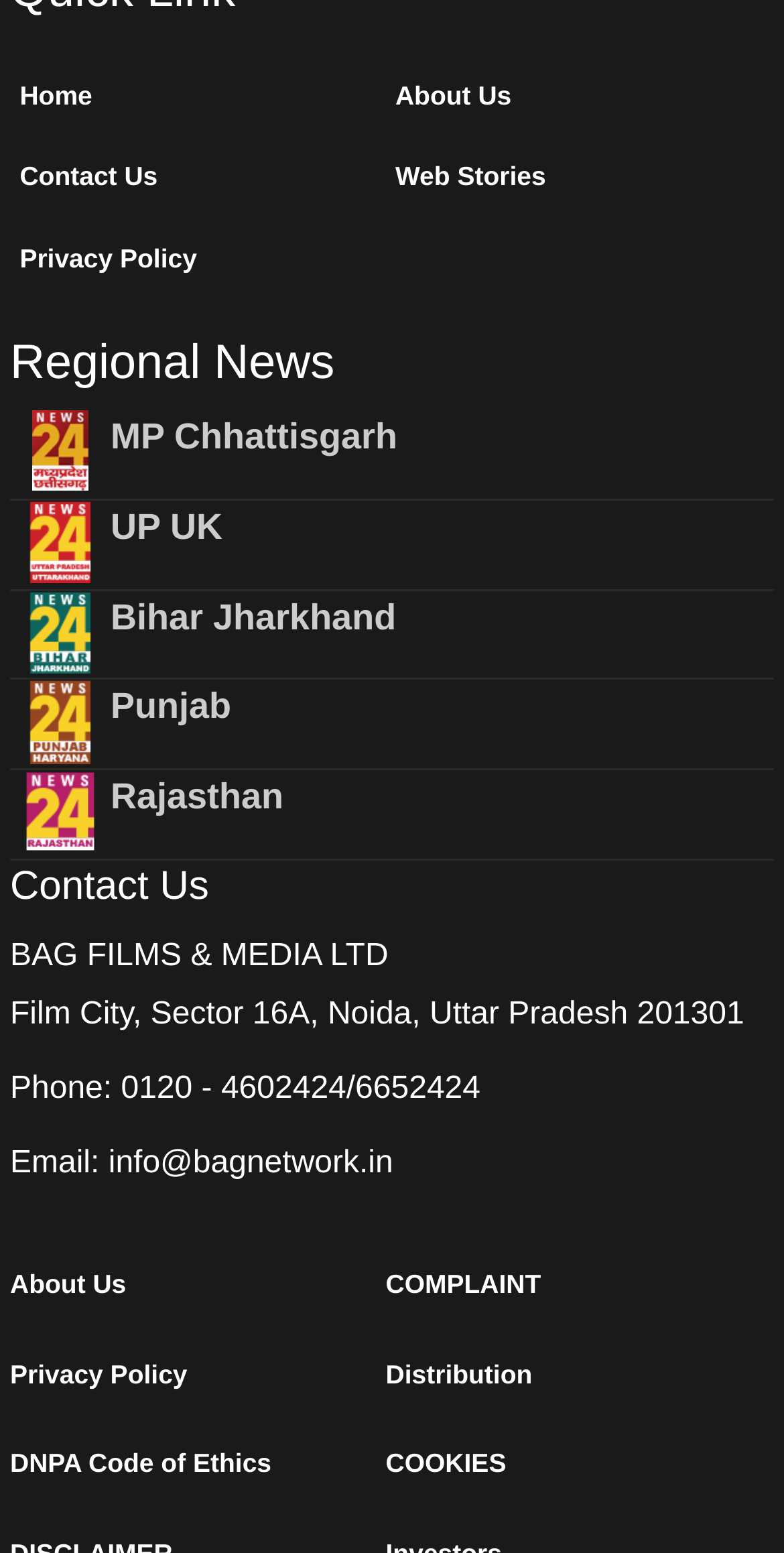Can you find the bounding box coordinates for the element that needs to be clicked to execute this instruction: "Read Regional News"? The coordinates should be given as four float numbers between 0 and 1, i.e., [left, top, right, bottom].

[0.013, 0.213, 0.987, 0.253]